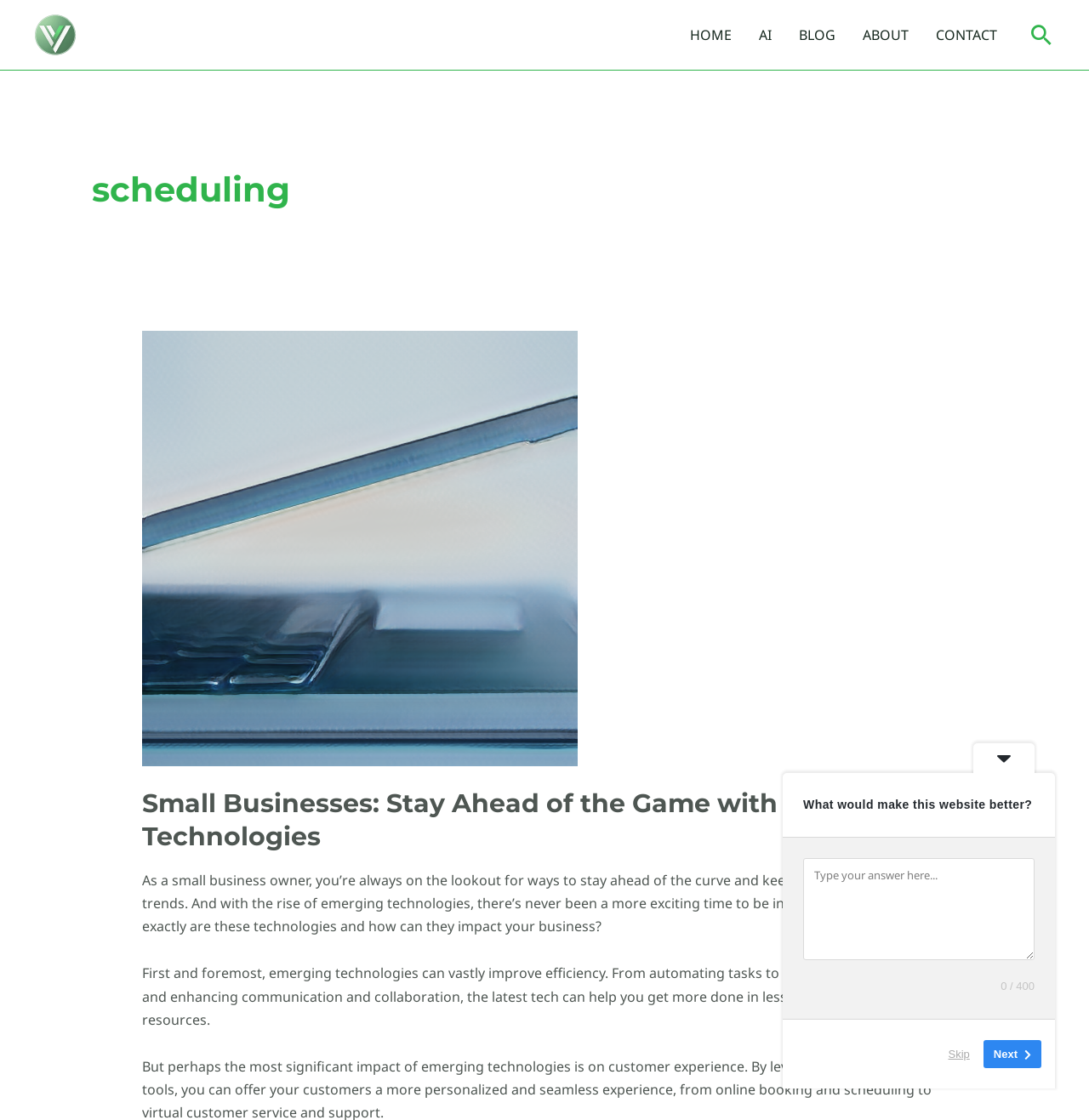Find the bounding box coordinates of the clickable area required to complete the following action: "search for something".

[0.944, 0.019, 0.969, 0.043]